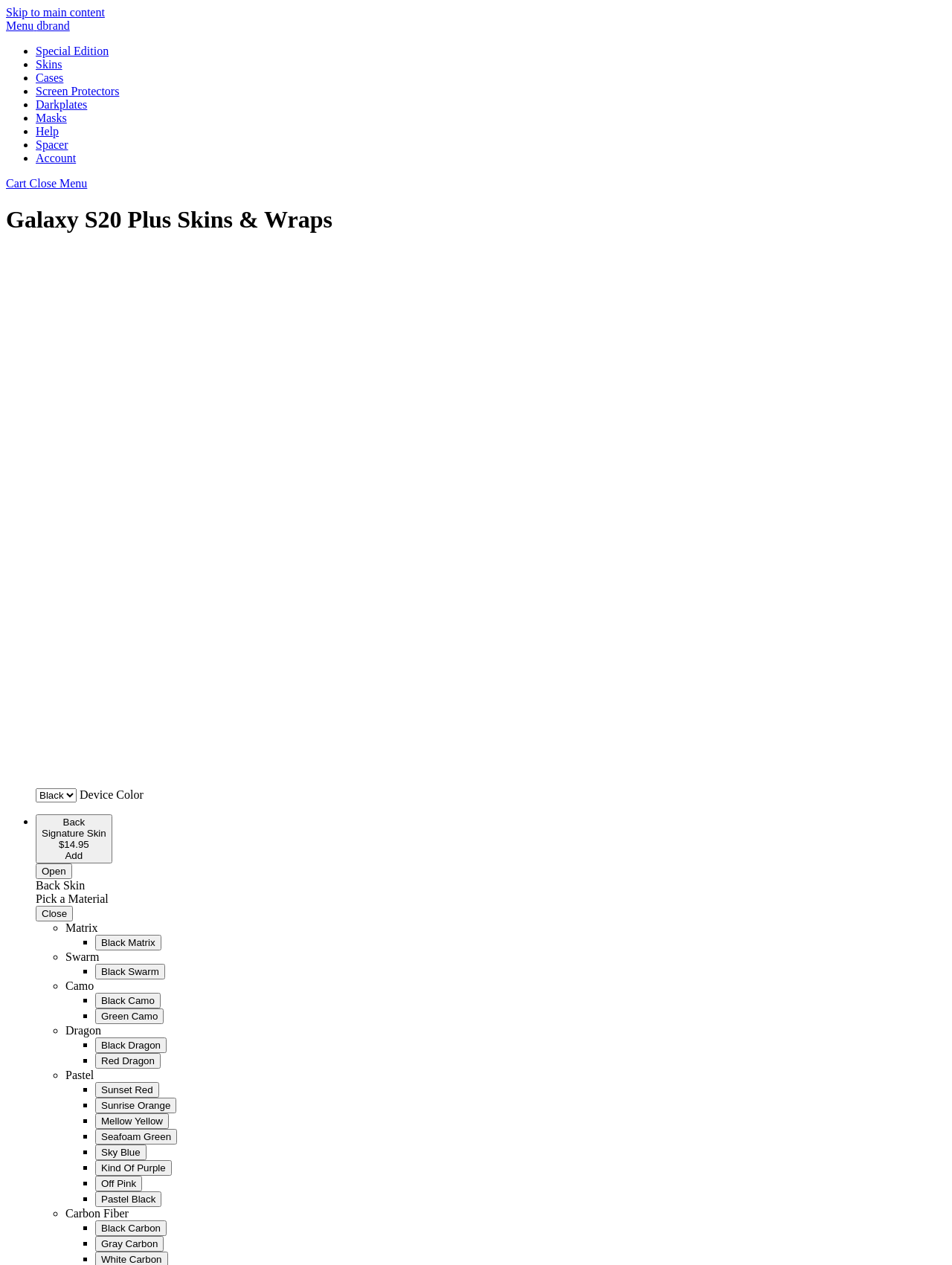How much does the Back Signature Skin cost?
Use the image to give a comprehensive and detailed response to the question.

The price of the Back Signature Skin can be found by looking at the button element that says 'Back Signature Skin $14.95 Add'.